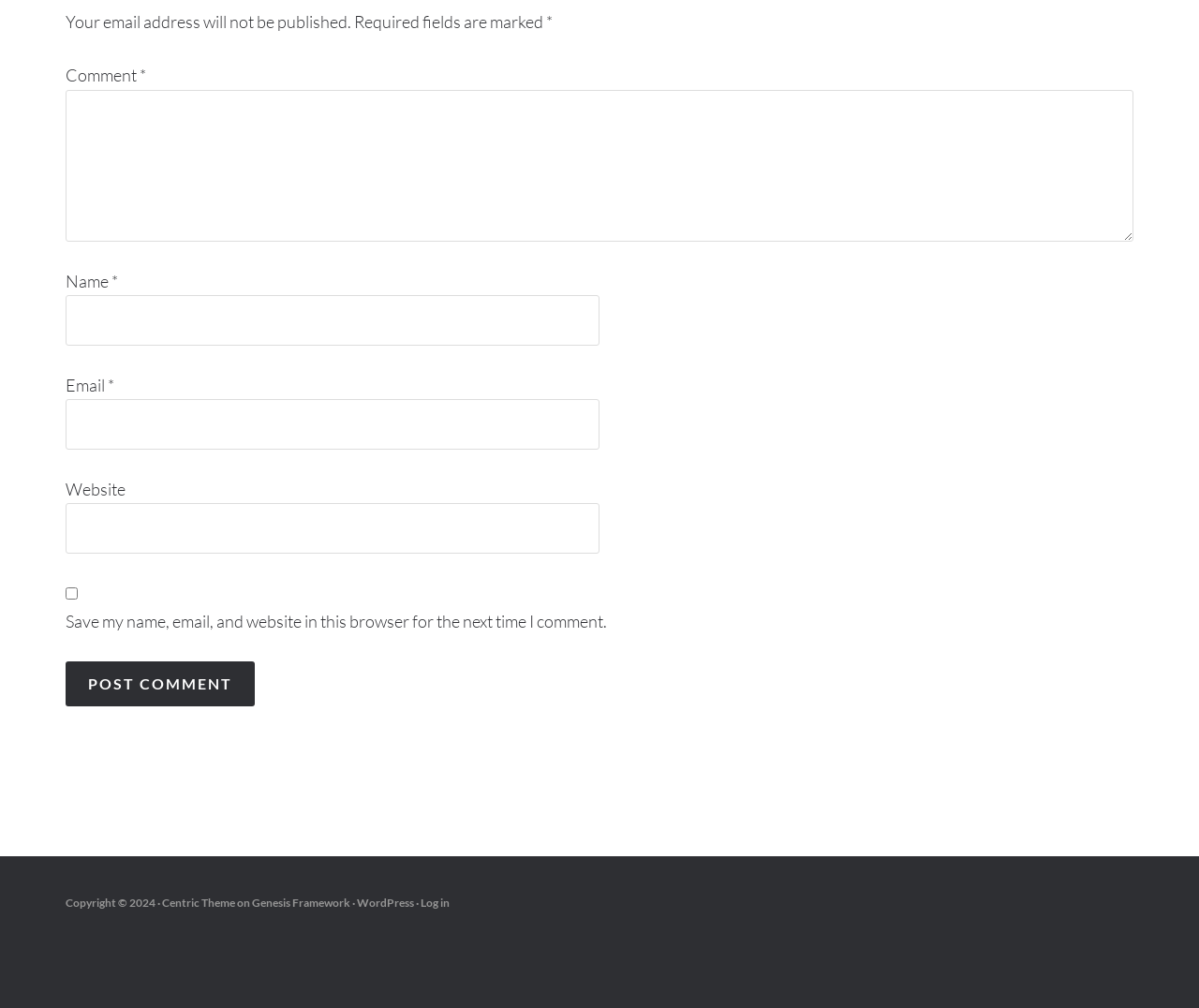Bounding box coordinates are specified in the format (top-left x, top-left y, bottom-right x, bottom-right y). All values are floating point numbers bounded between 0 and 1. Please provide the bounding box coordinate of the region this sentence describes: name="submit" value="Post Comment"

[0.055, 0.656, 0.212, 0.701]